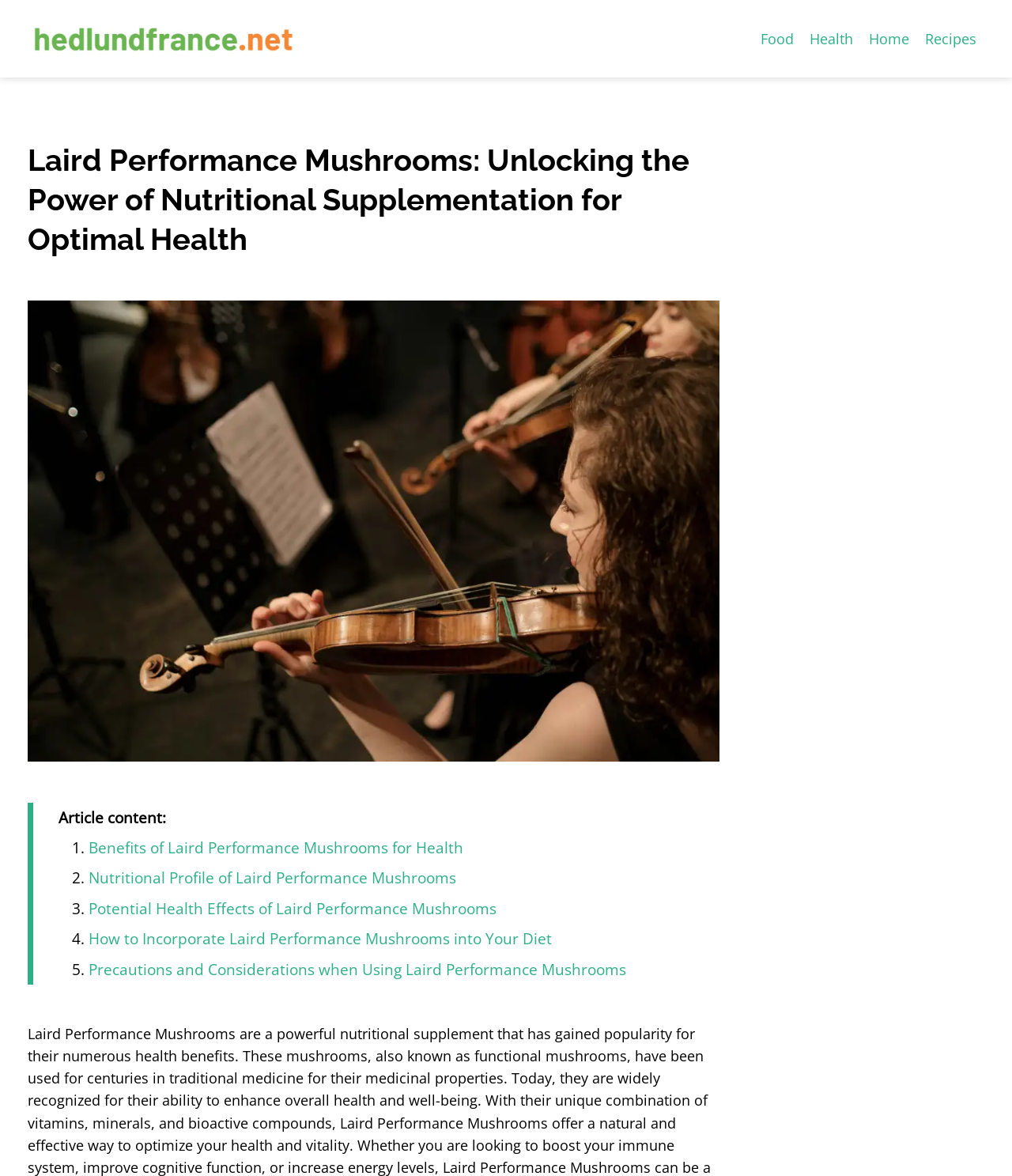Answer the question using only a single word or phrase: 
What is the main topic of this webpage?

Laird Performance Mushrooms